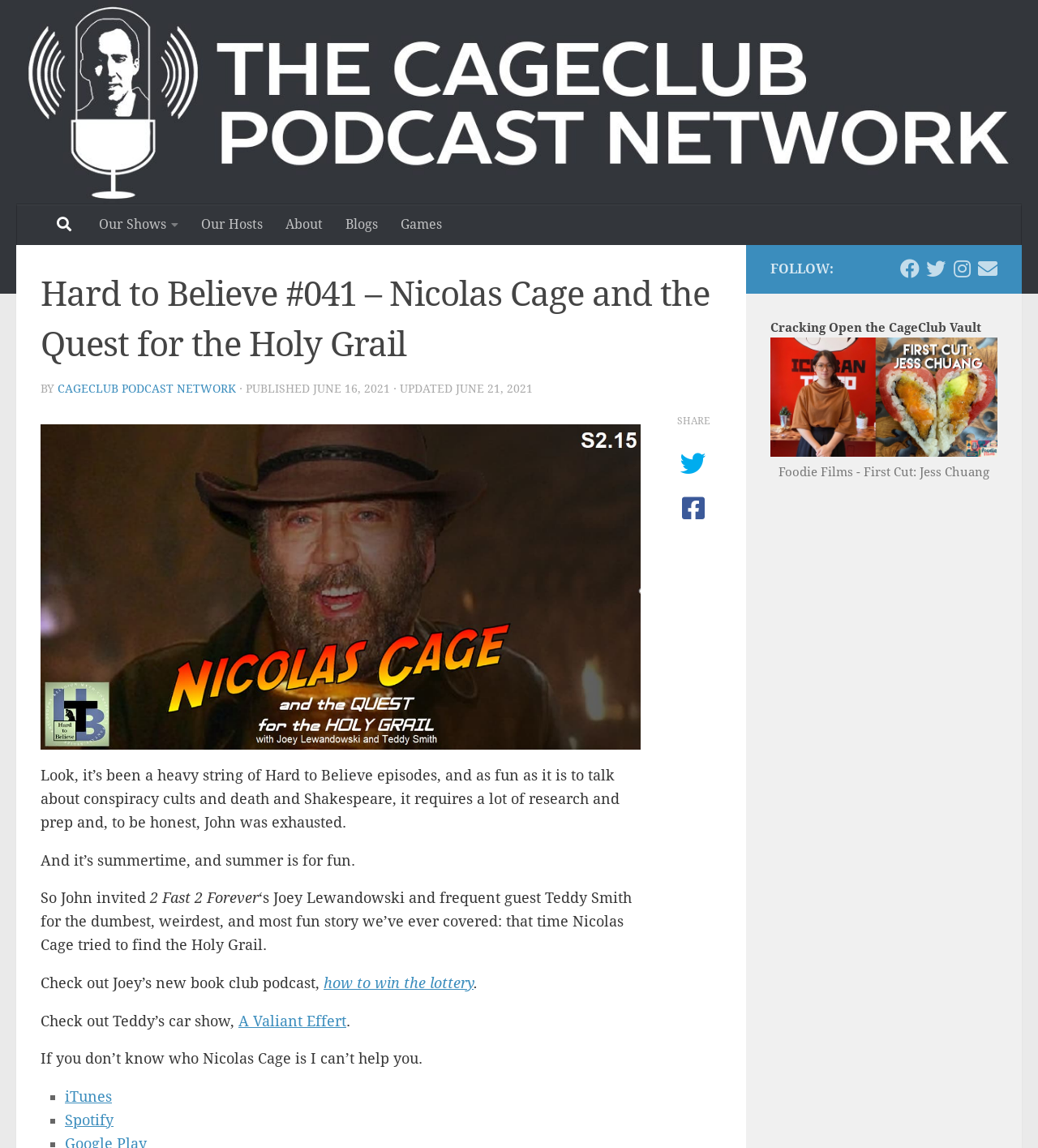How many links are there in the 'FOLLOW:' section?
Using the visual information, answer the question in a single word or phrase.

4